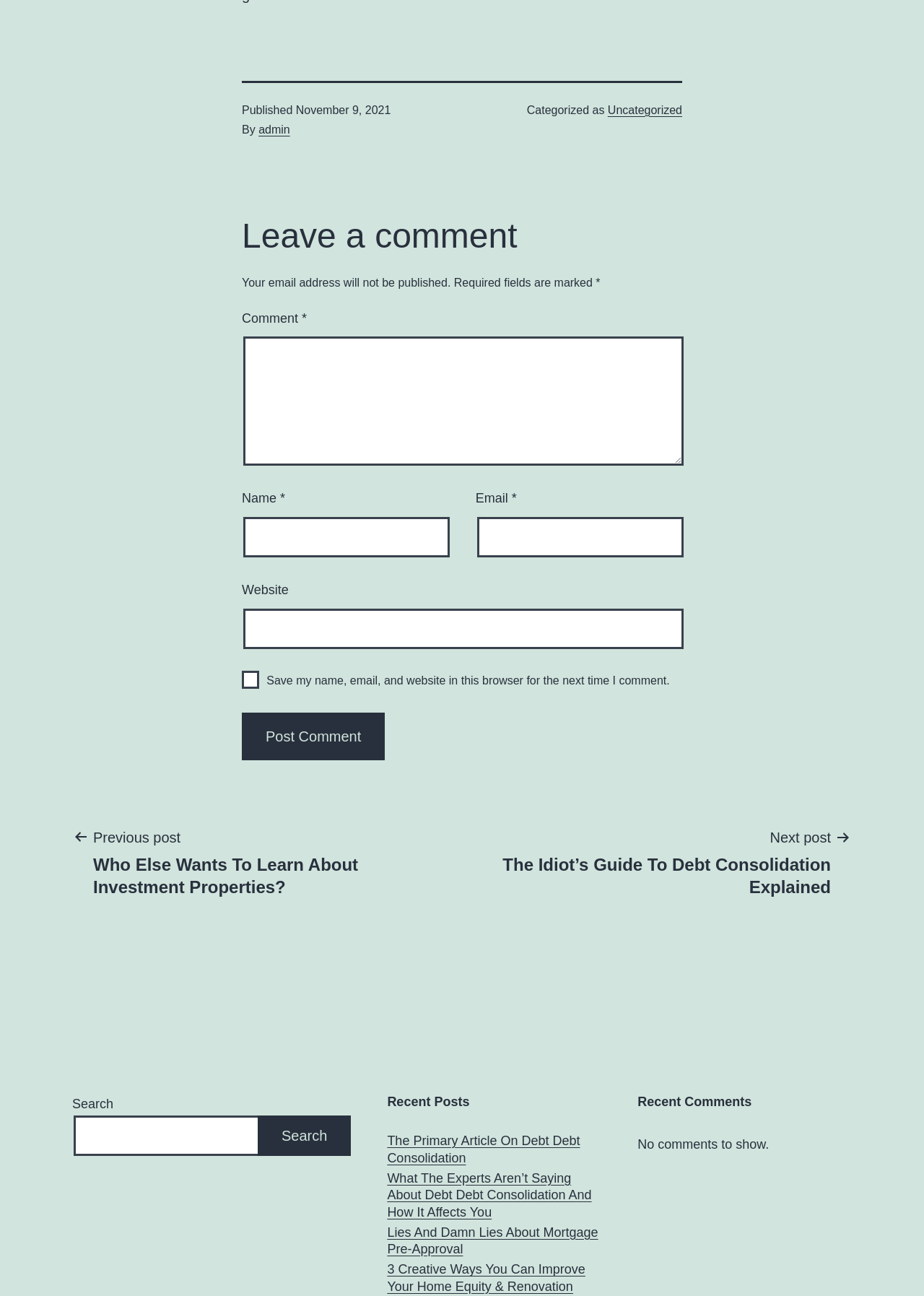What is the purpose of the comment section?
Provide a detailed and well-explained answer to the question.

The purpose of the comment section is to allow users to leave a comment, as indicated by the heading 'Leave a comment' above the comment form. The form includes fields for name, email, website, and comment, and a button to post the comment.